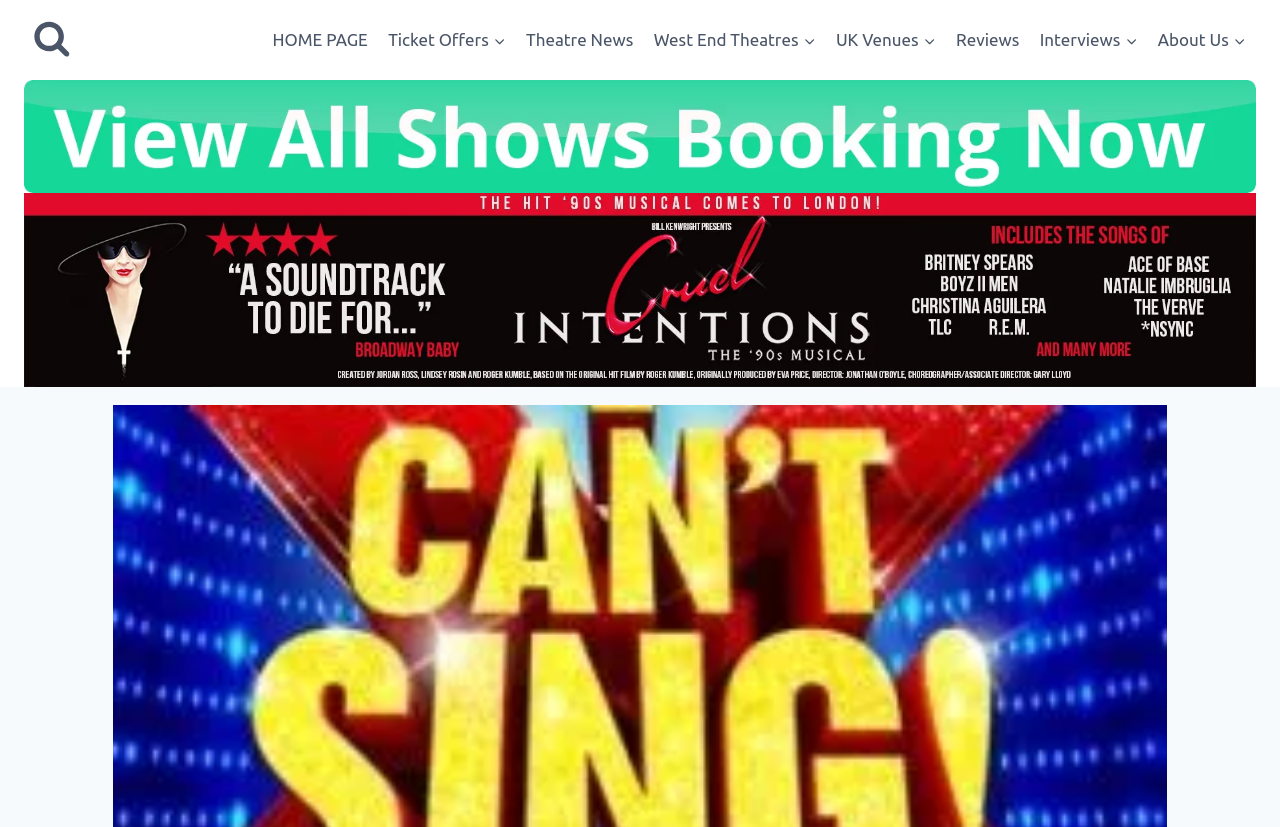Detail the various sections and features of the webpage.

The webpage appears to be a news article or blog post about a musical, specifically "I Can't Sing! The Musical" inspired by The X Factor. At the top of the page, there is a button labeled "View Search Form" located near the top-left corner. 

Below the button, there is a primary navigation menu that spans almost the entire width of the page, containing nine links: "HOME PAGE", "Ticket Offers", "Theatre News", "West End Theatres", "UK Venues", "Reviews", "Interviews", and "About Us". Each of these links has a corresponding button to its right, which suggests that they may have submenus or dropdowns.

On the left side of the page, there are two large links, "Last Minute Theatre Tickets" and "Cruel Intentions Tickets", each accompanied by an image. These links and images take up a significant portion of the page's vertical space, with the first one occupying the top-left quarter and the second one occupying the area below it.